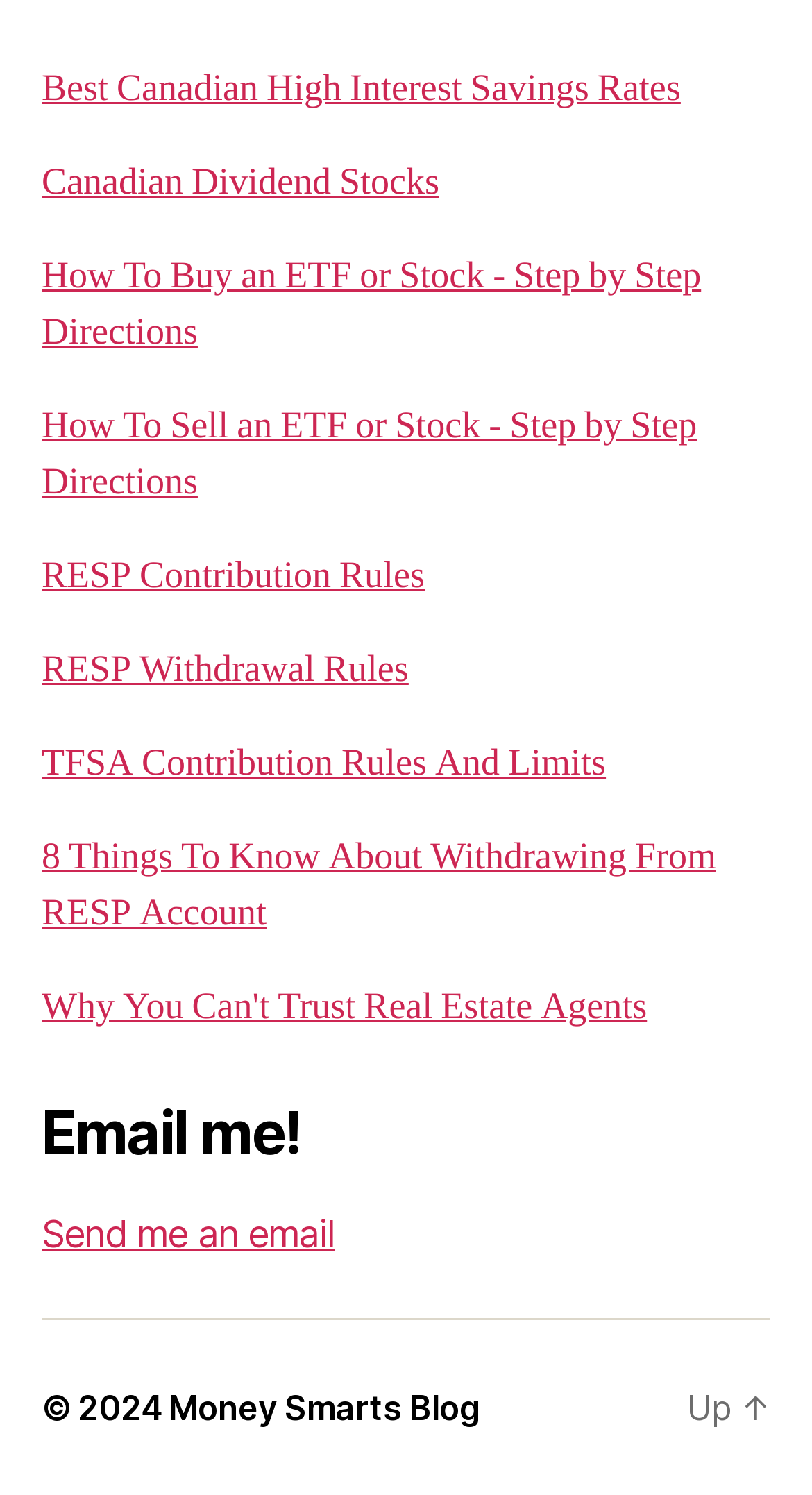Provide a brief response to the question below using one word or phrase:
What is the function of the 'Up' link?

To scroll up